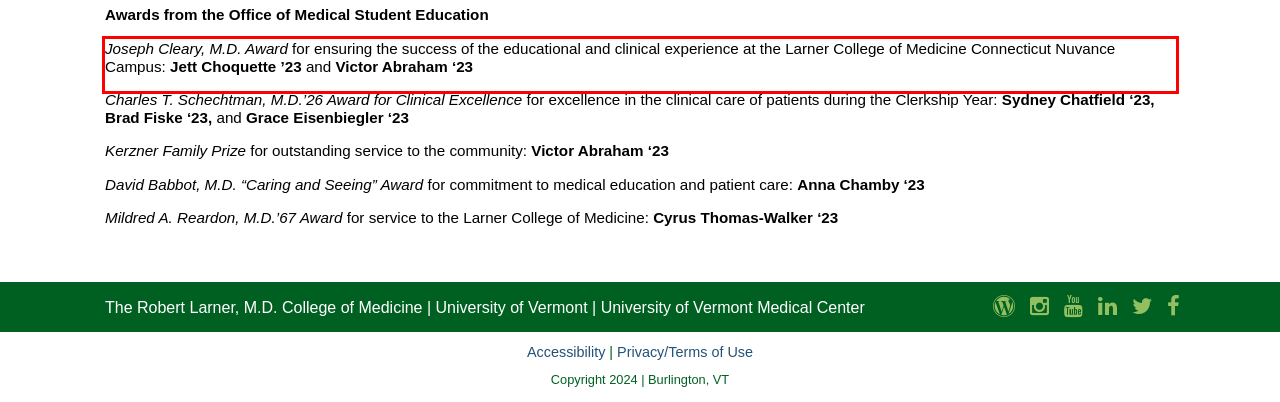There is a UI element on the webpage screenshot marked by a red bounding box. Extract and generate the text content from within this red box.

Joseph Cleary, M.D. Award for ensuring the success of the educational and clinical experience at the Larner College of Medicine Connecticut Nuvance Campus: Jett Choquette ’23 and Victor Abraham ‘23